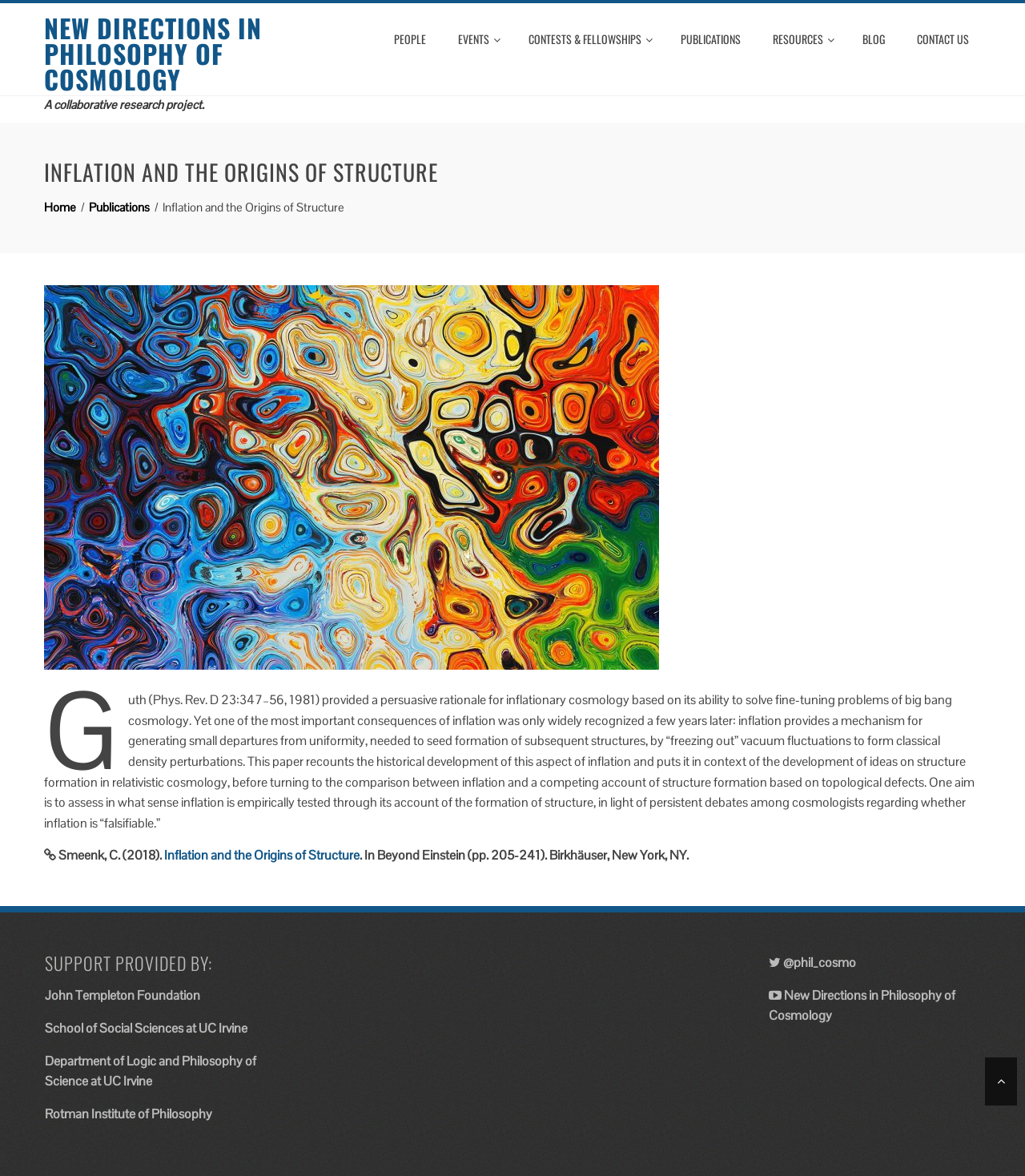Examine the screenshot and answer the question in as much detail as possible: What is the name of the research project?

I found the answer by looking at the top navigation links, where 'NEW DIRECTIONS IN PHILOSOPHY OF COSMOLOGY' is listed as a link. This suggests that it is the name of the research project.